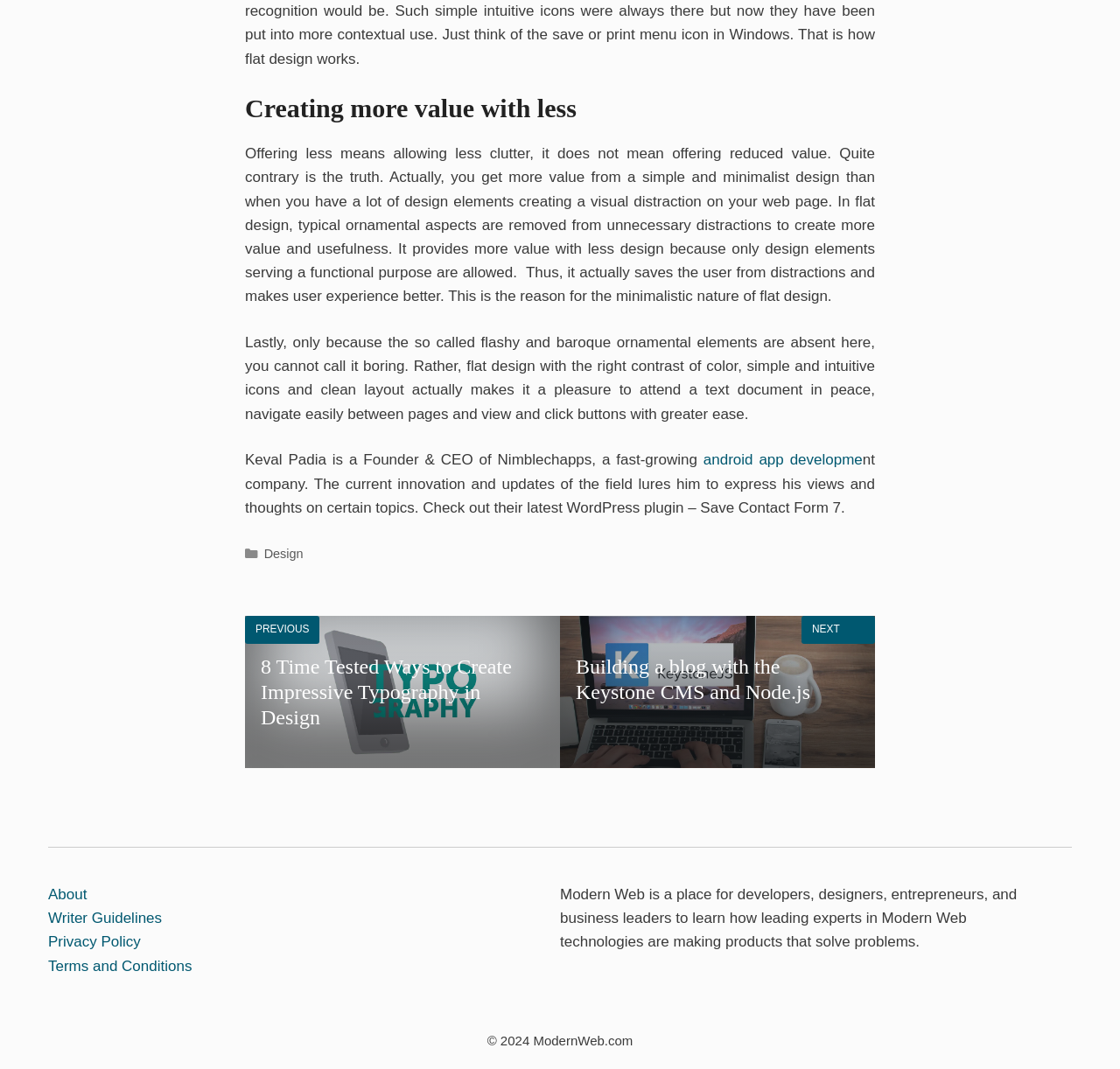Could you indicate the bounding box coordinates of the region to click in order to complete this instruction: "Read about '8 Time Tested Ways to Create Impressive Typography in Design'".

[0.233, 0.612, 0.486, 0.683]